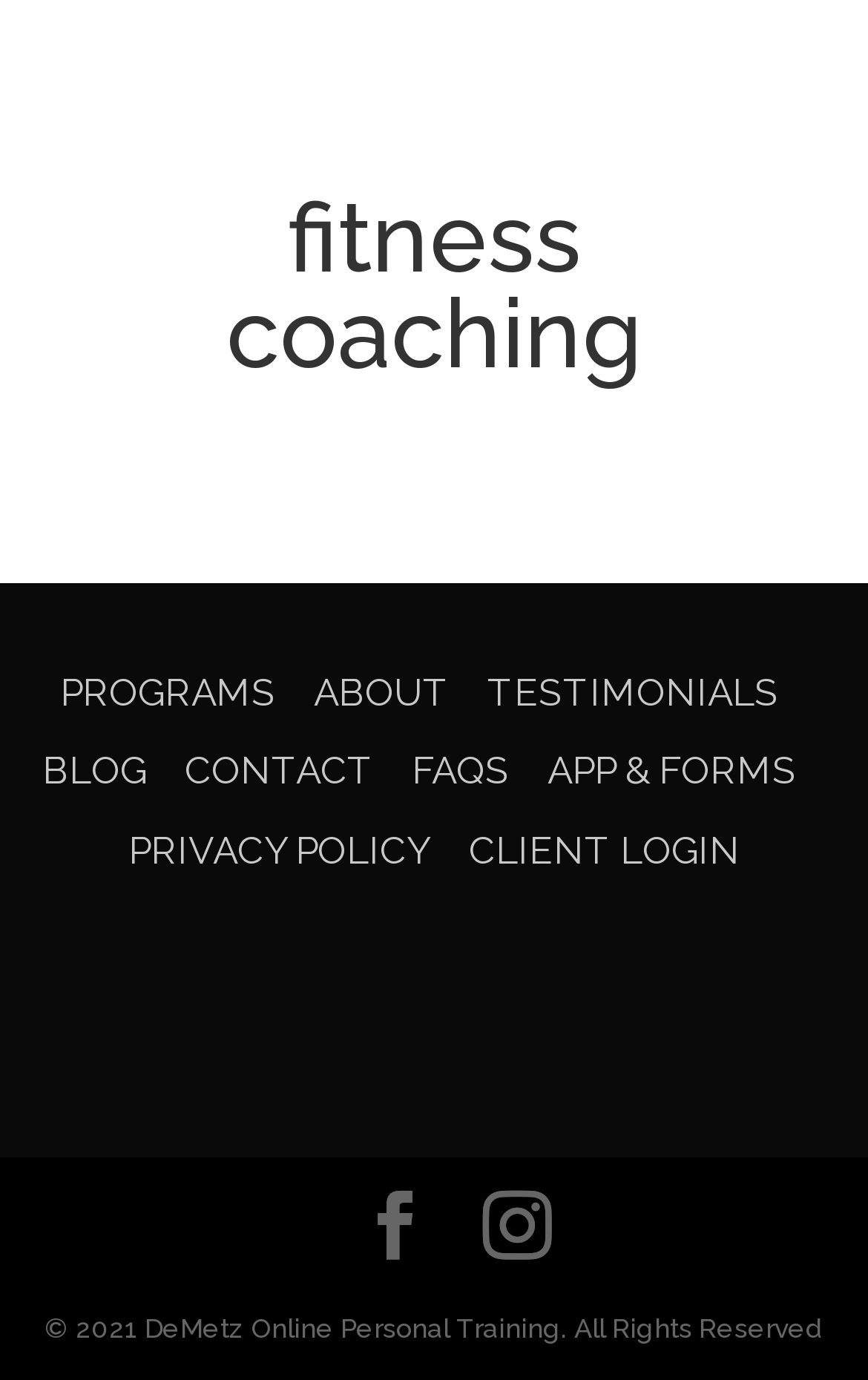Find the bounding box coordinates of the element you need to click on to perform this action: 'login as a client'. The coordinates should be represented by four float values between 0 and 1, in the format [left, top, right, bottom].

[0.54, 0.6, 0.853, 0.632]